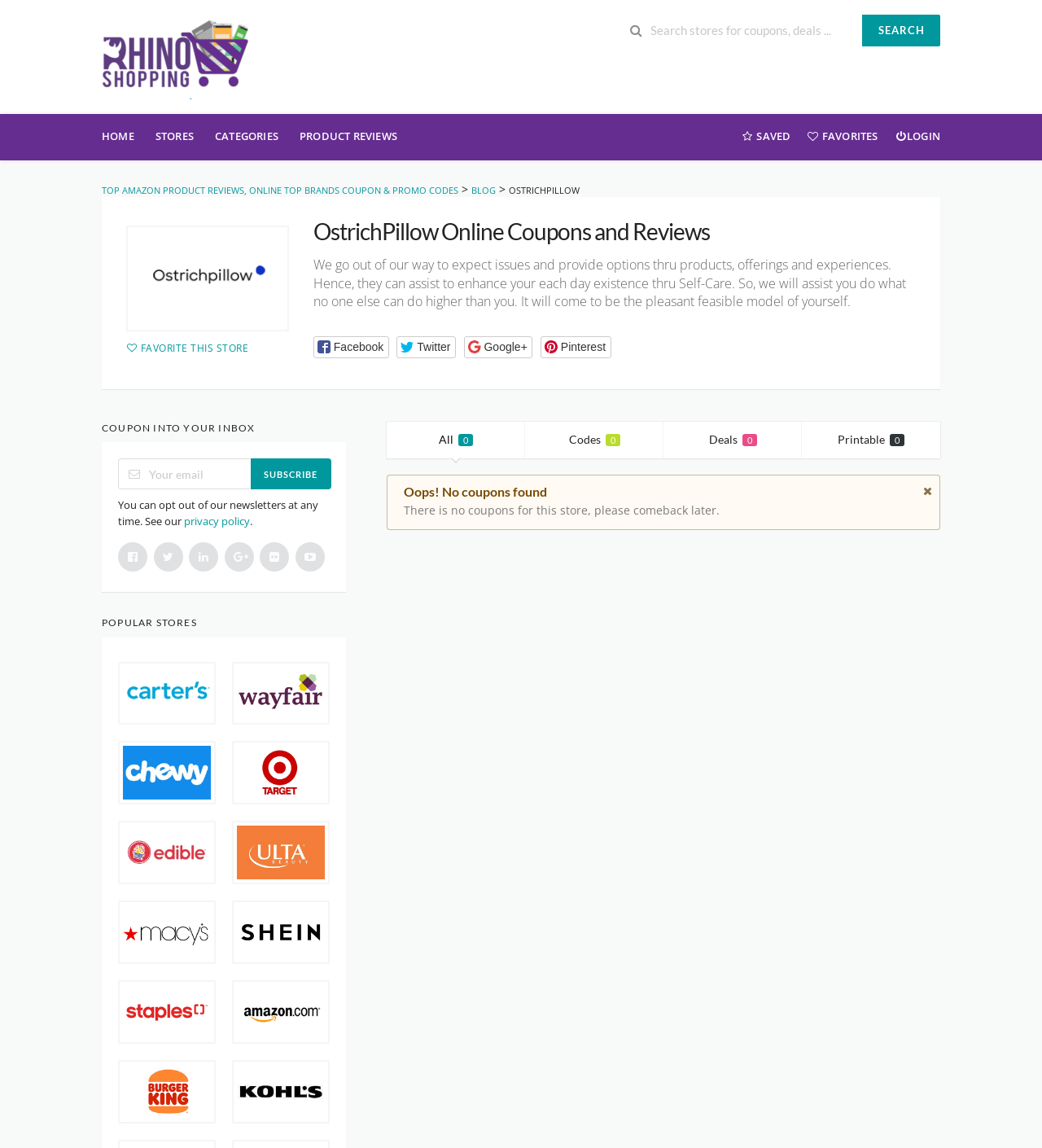What is the purpose of the textbox? Based on the screenshot, please respond with a single word or phrase.

To enter email